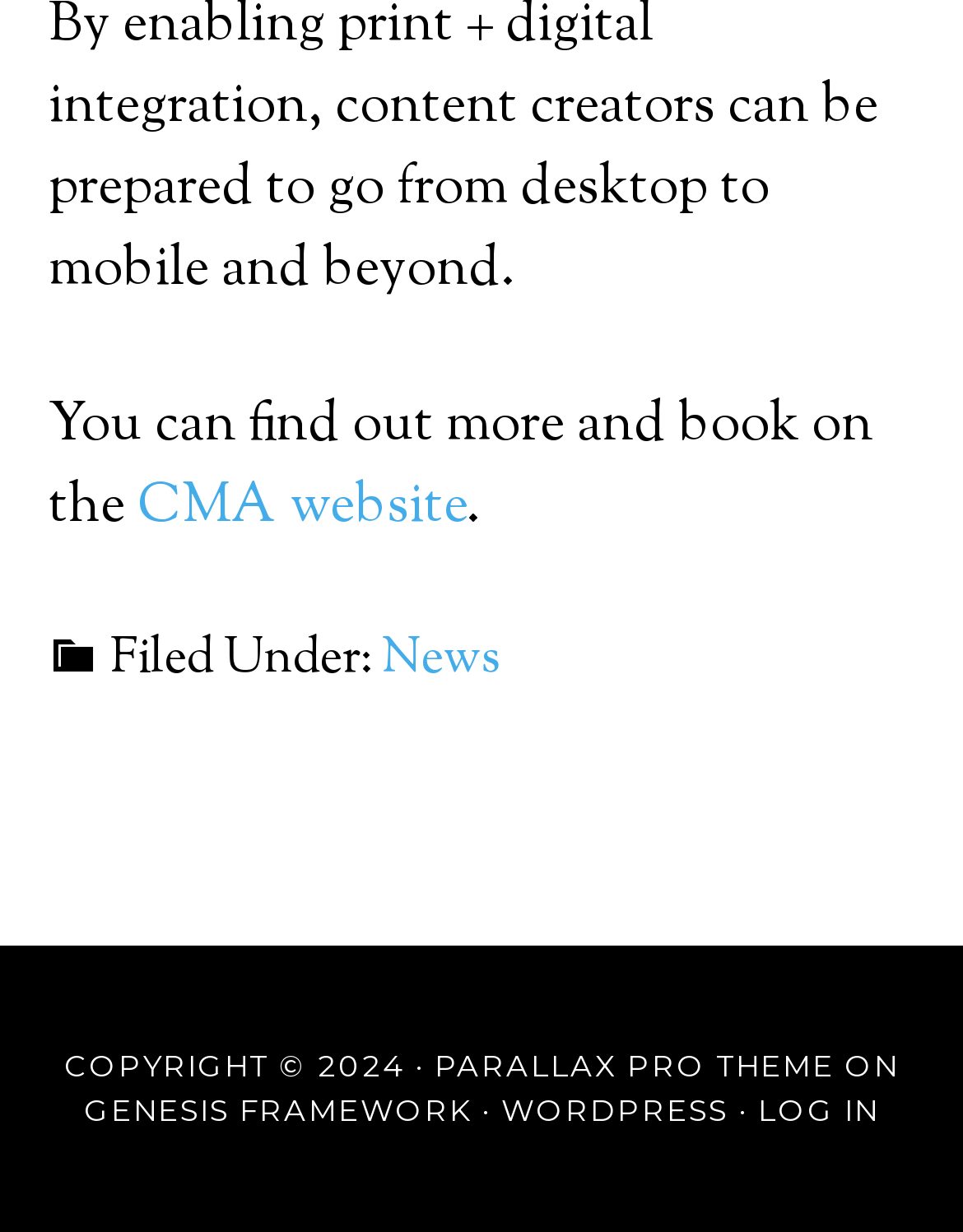Find the bounding box of the web element that fits this description: "WordPress".

[0.521, 0.887, 0.756, 0.917]